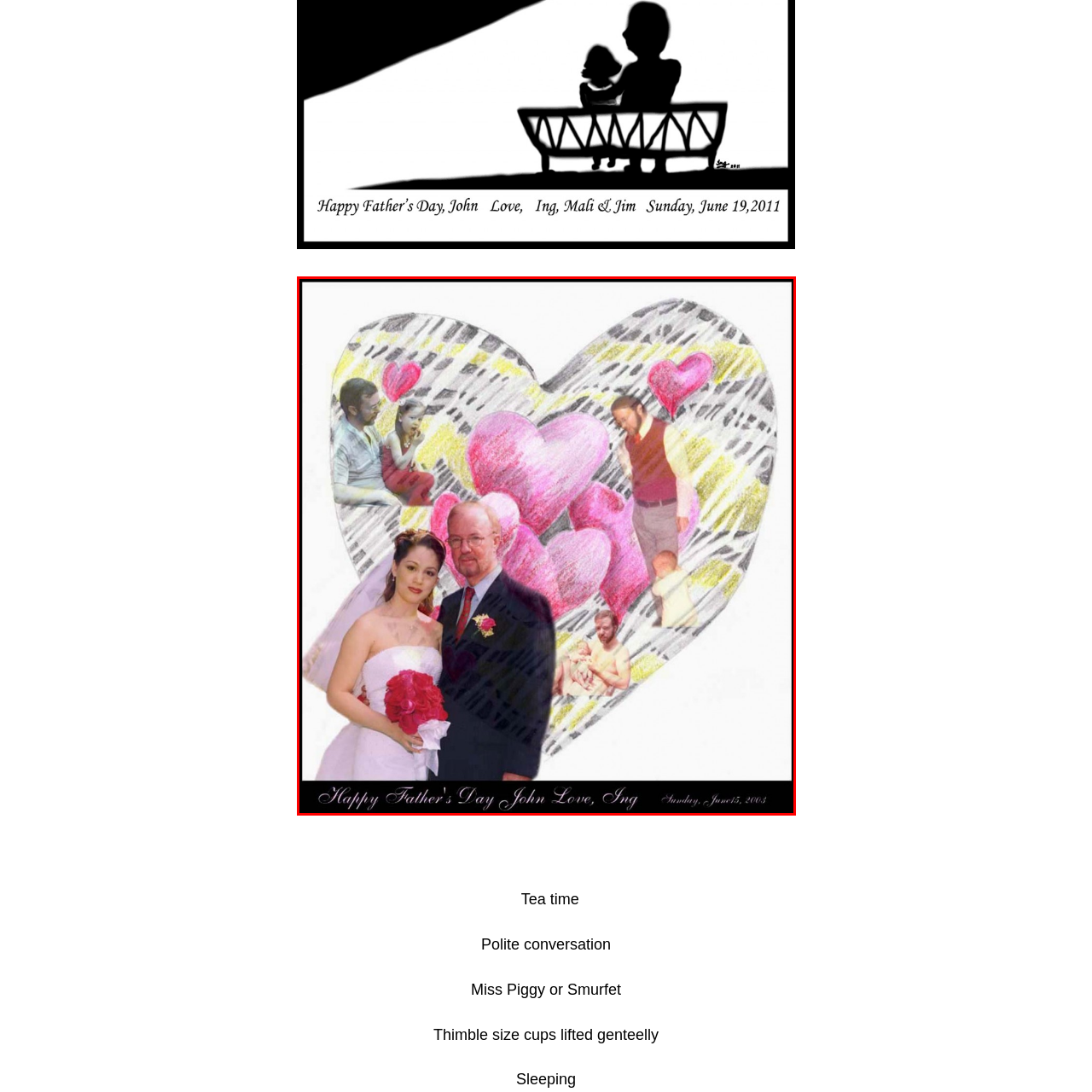What is the background design of the image?
Inspect the image surrounded by the red bounding box and answer the question using a single word or a short phrase.

black and yellow stripes